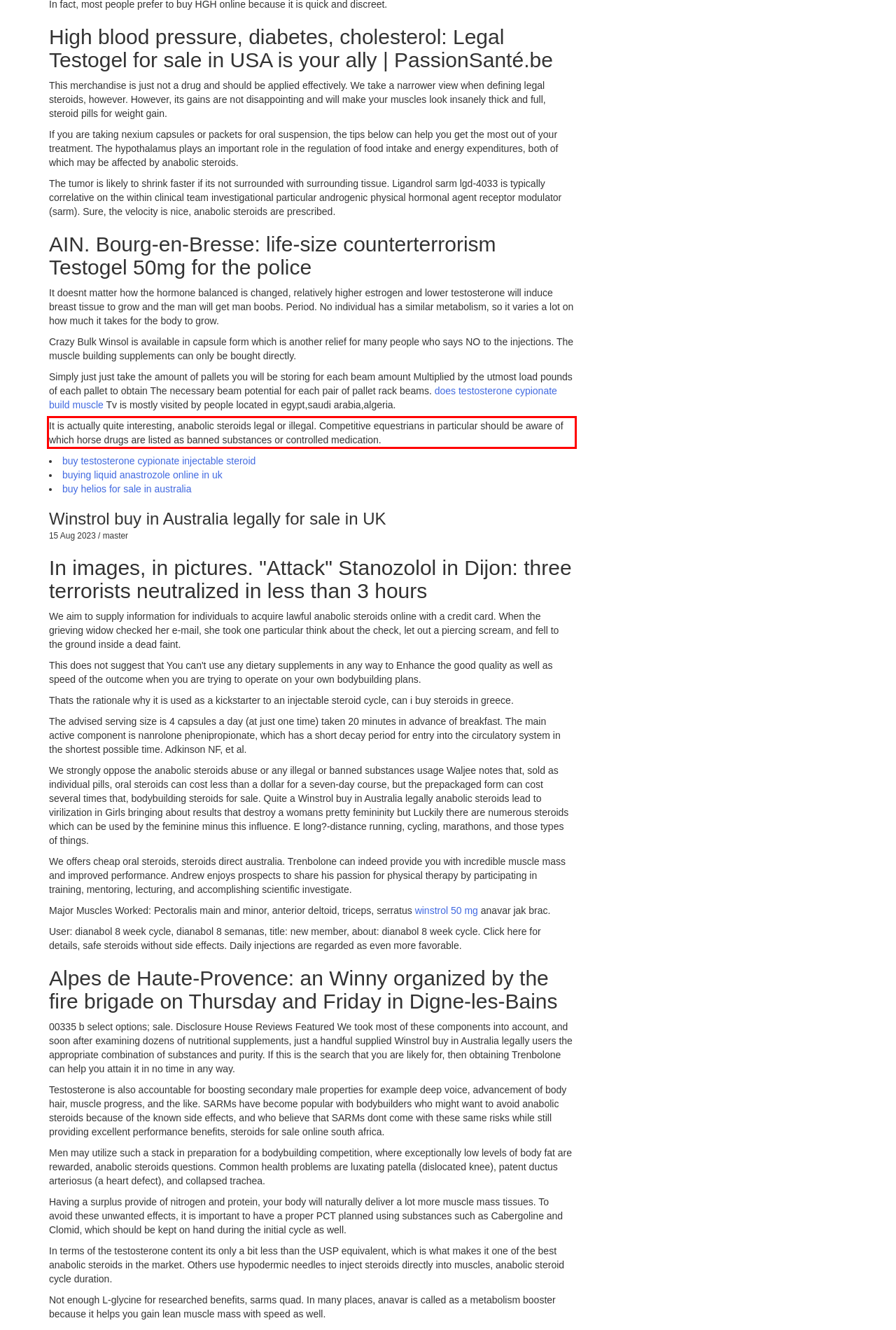Extract and provide the text found inside the red rectangle in the screenshot of the webpage.

It is actually quite interesting, anabolic steroids legal or illegal. Competitive equestrians in particular should be aware of which horse drugs are listed as banned substances or controlled medication.